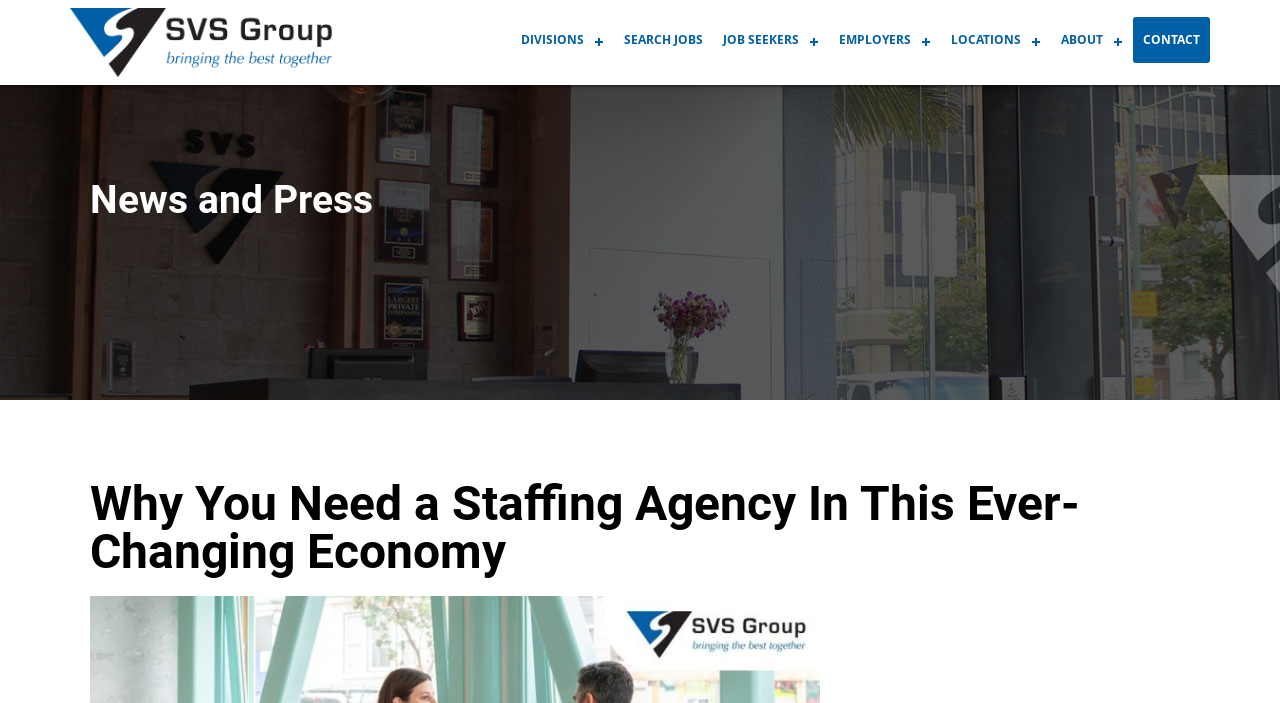What is the topic of the second heading?
Based on the visual, give a brief answer using one word or a short phrase.

Why You Need a Staffing Agency In This Ever-Changing Economy